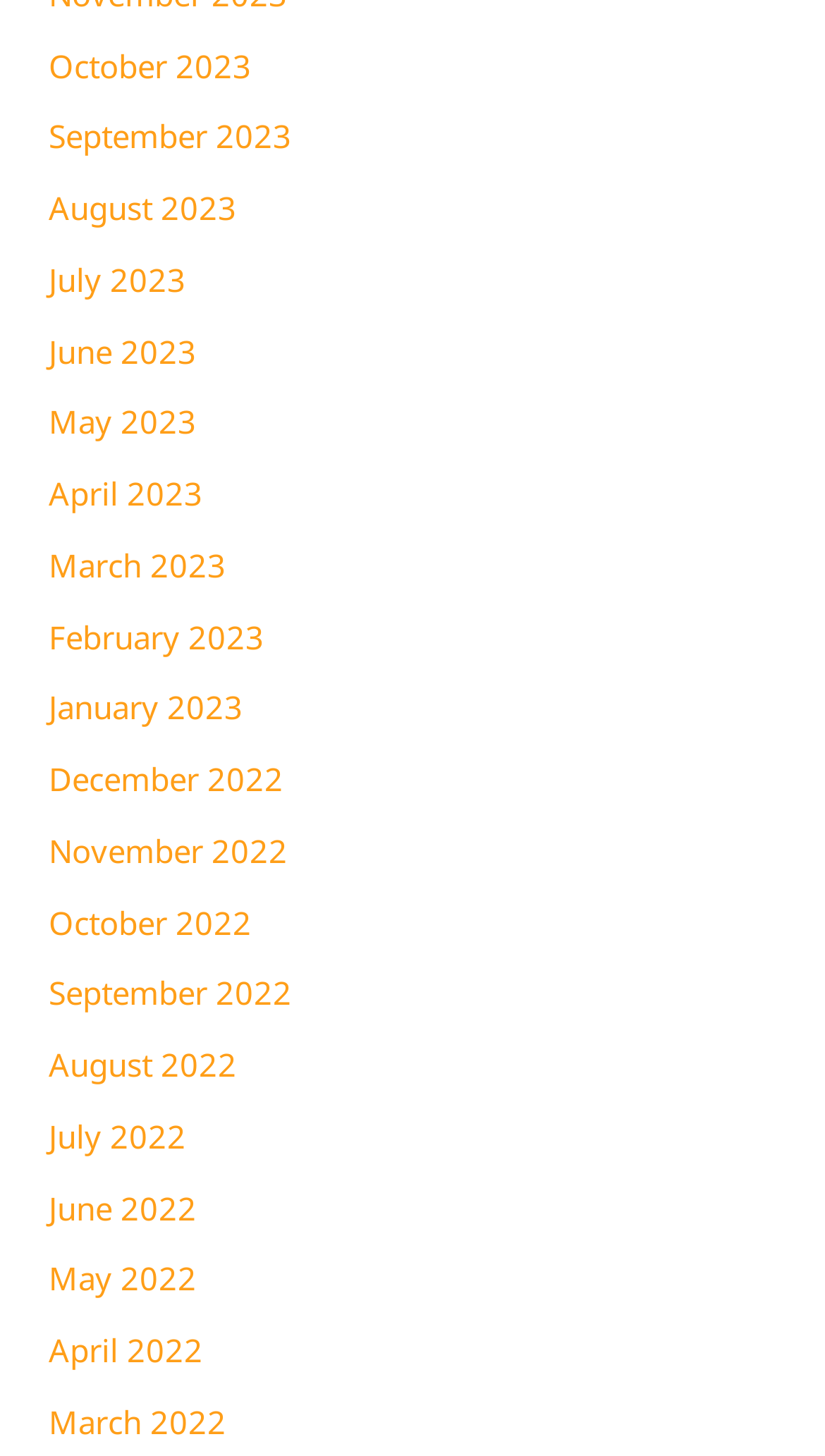Could you please study the image and provide a detailed answer to the question:
How many links are there on the webpage?

I counted the number of links on the webpage, each representing a month, and found a total of 16 links.